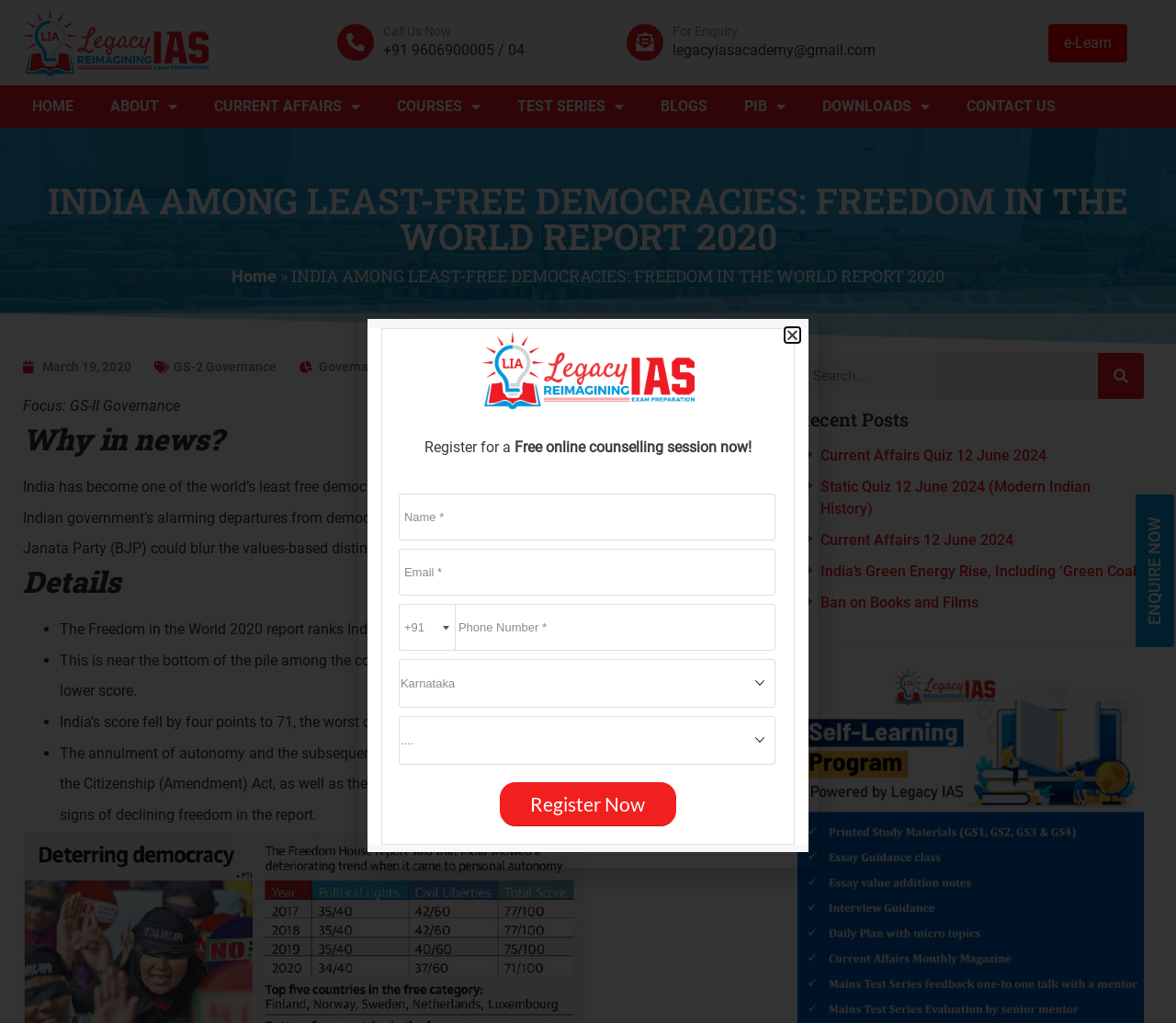Identify the bounding box coordinates for the element you need to click to achieve the following task: "Click the 'Call Us Now' button". The coordinates must be four float values ranging from 0 to 1, formatted as [left, top, right, bottom].

[0.326, 0.023, 0.384, 0.038]